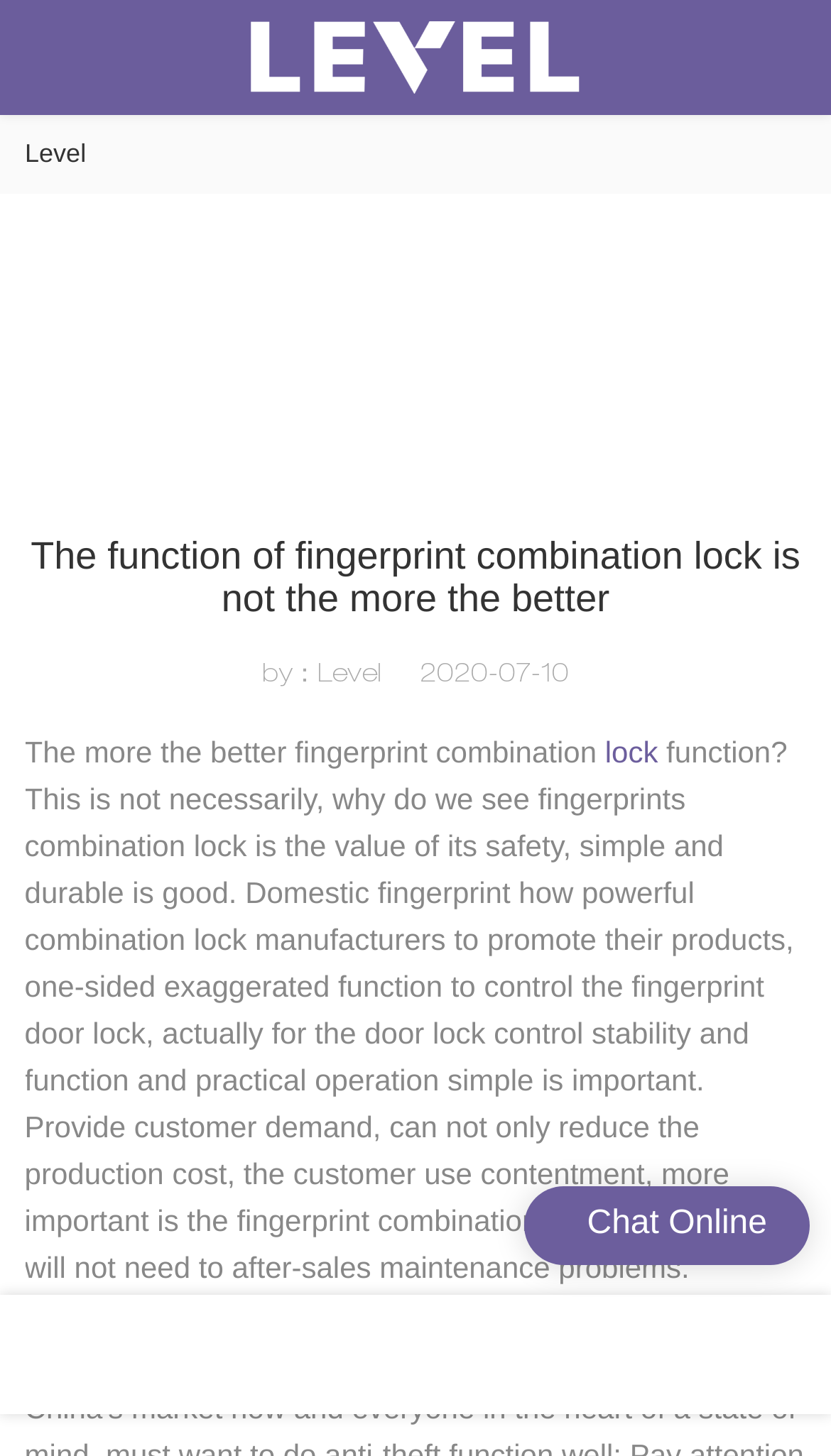Respond to the following question with a brief word or phrase:
How many links are at the bottom of the webpage?

3